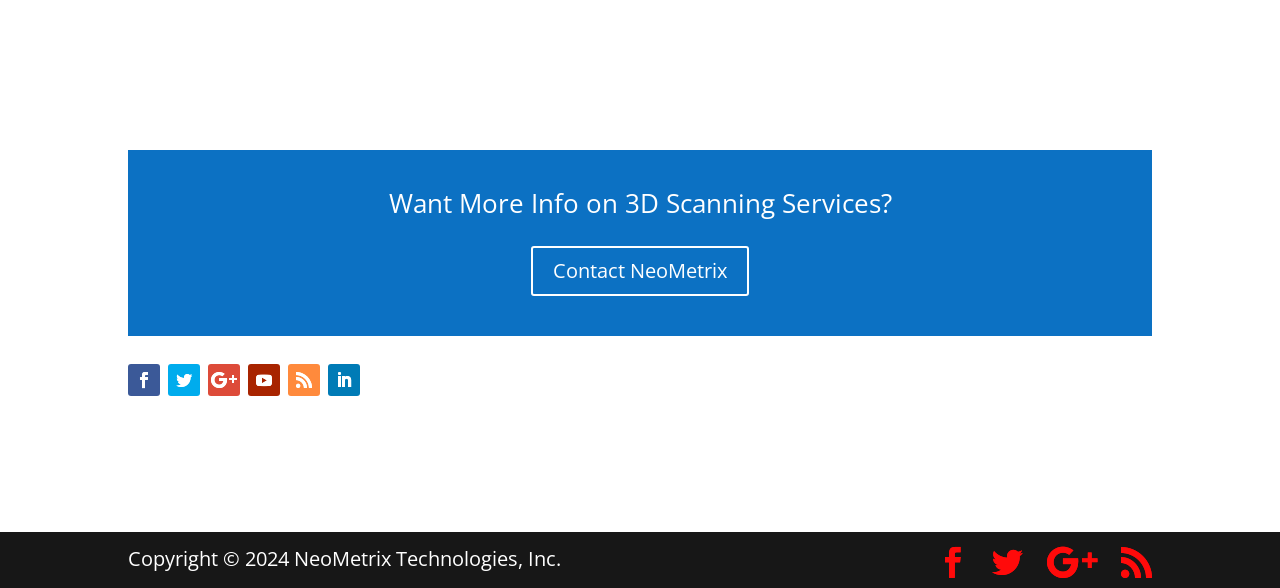Examine the screenshot and answer the question in as much detail as possible: What year is the copyright for?

I found the copyright information at the bottom of the webpage, which mentions the year '2024' as the copyright year.